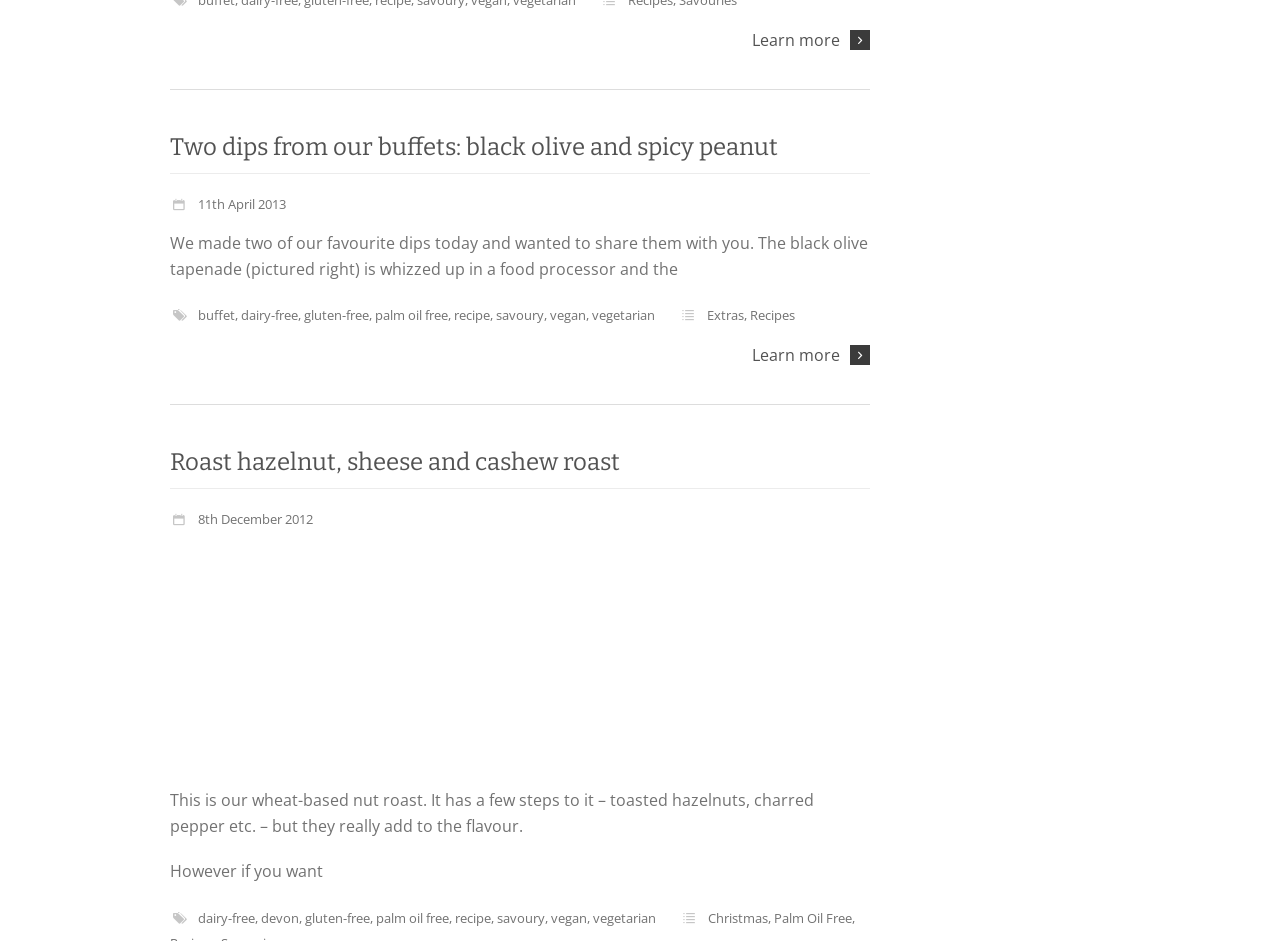Please locate the bounding box coordinates of the element's region that needs to be clicked to follow the instruction: "Explore the dairy-free options". The bounding box coordinates should be provided as four float numbers between 0 and 1, i.e., [left, top, right, bottom].

[0.155, 0.966, 0.199, 0.985]